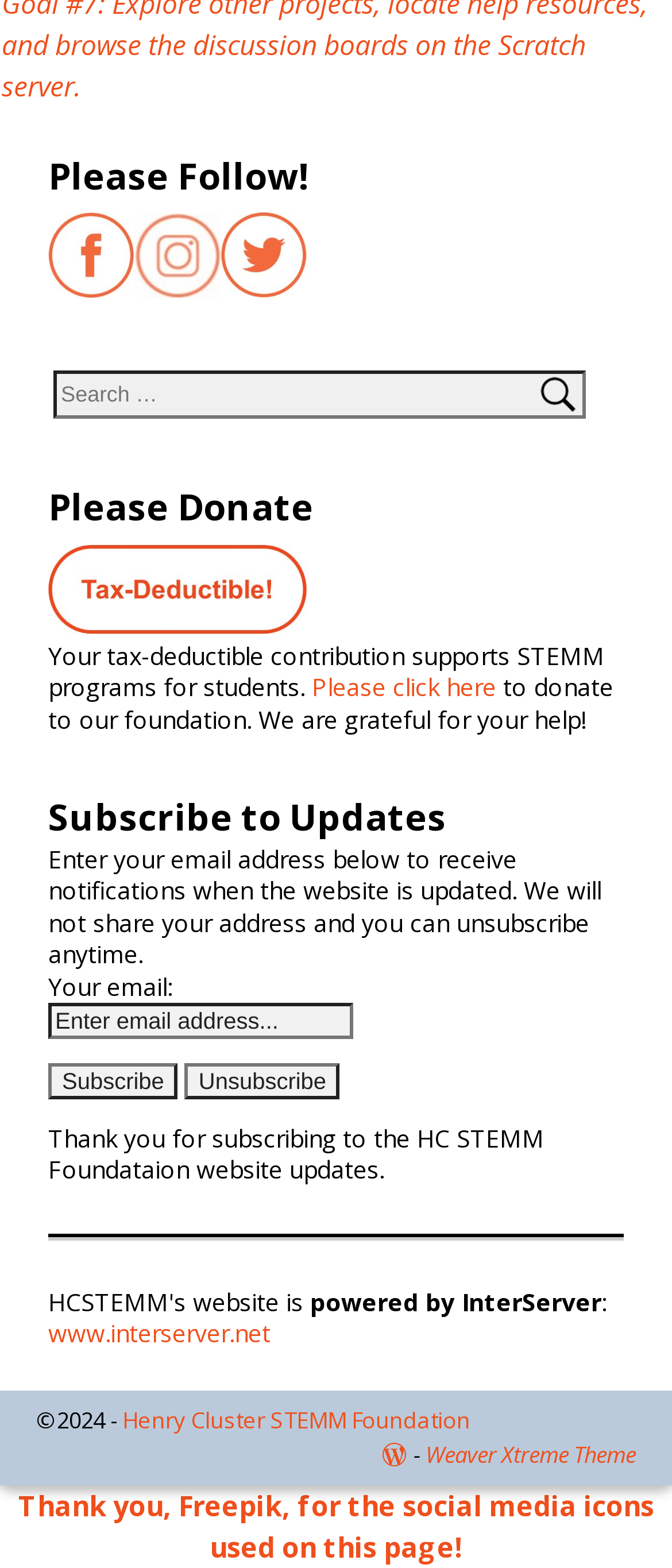Identify the bounding box coordinates of the element to click to follow this instruction: 'Donate to the foundation'. Ensure the coordinates are four float values between 0 and 1, provided as [left, top, right, bottom].

[0.464, 0.428, 0.738, 0.449]